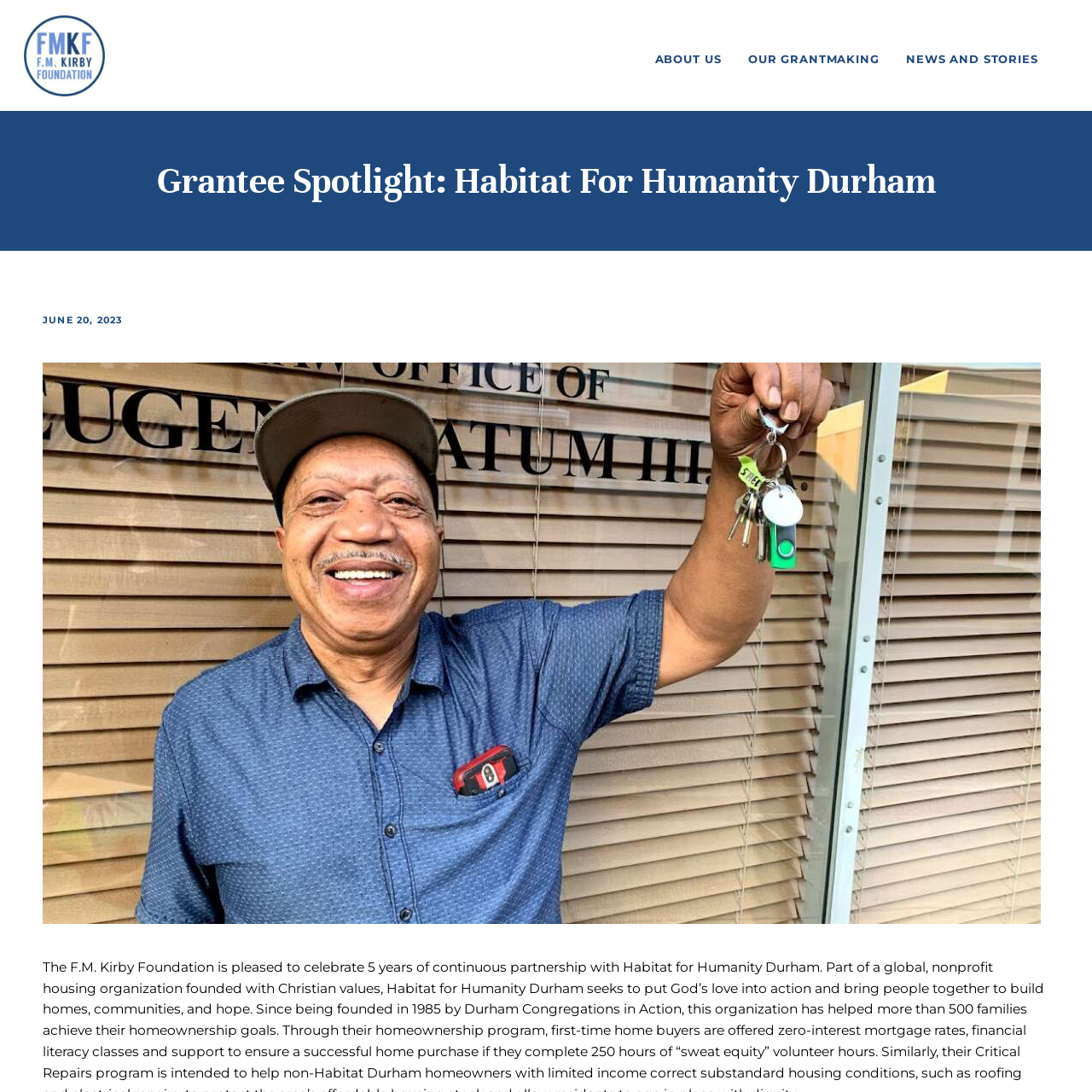How many main navigation links are there?
Analyze the image and provide a thorough answer to the question.

The webpage has four main navigation links: 'ABOUT US', 'OUR GRANTMAKING', 'NEWS AND STORIES', and 'BOARD LOGIN'. These links are located at the top of the webpage and have similar bounding box coordinates, indicating they are part of the main navigation.